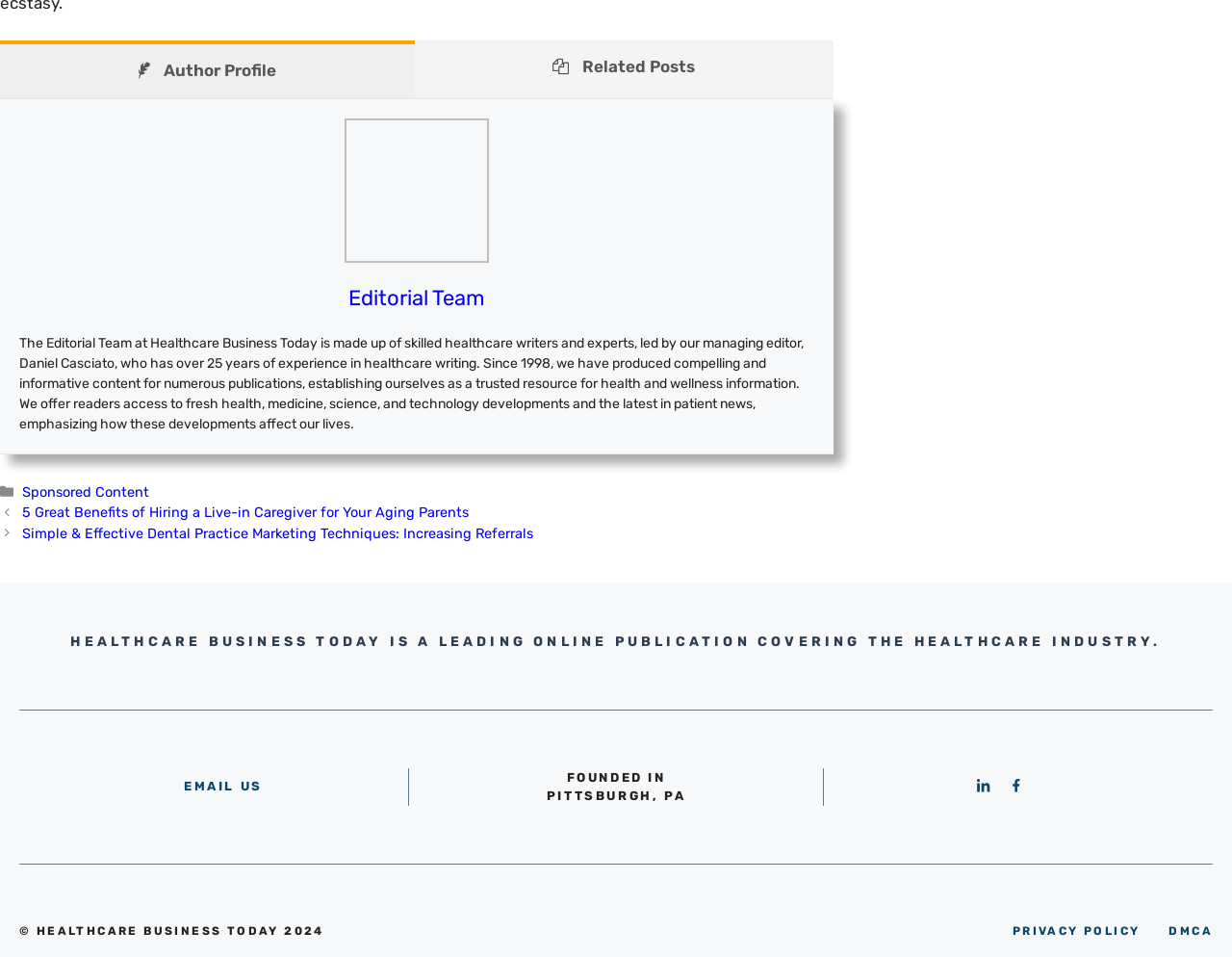What is the location of Healthcare Business Today?
Please use the image to deliver a detailed and complete answer.

The location of Healthcare Business Today can be found at the bottom of the webpage, where it is mentioned as PITTSBURGH, PA.